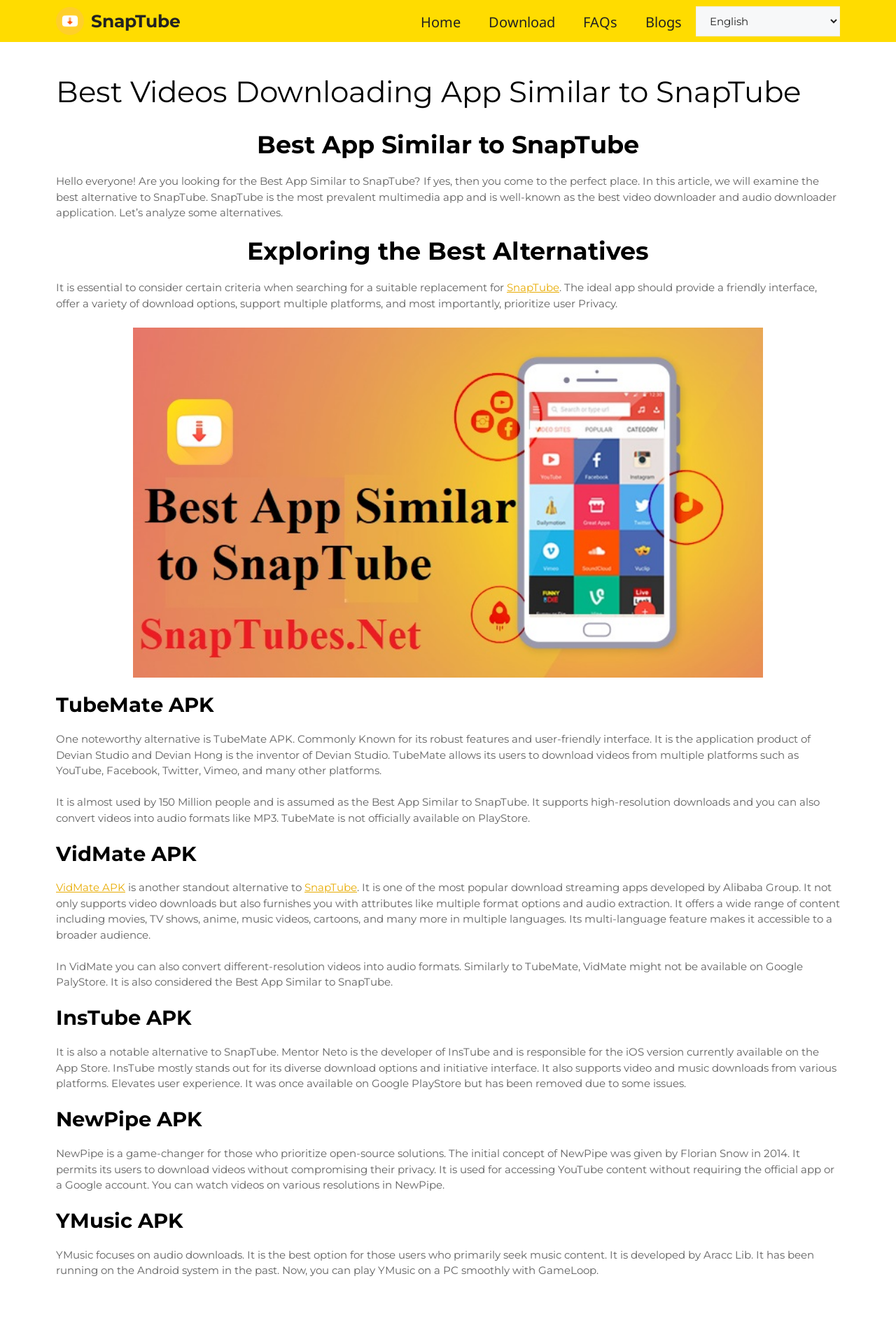Determine the bounding box coordinates of the clickable region to follow the instruction: "Learn about TubeMate APK".

[0.062, 0.521, 0.938, 0.54]